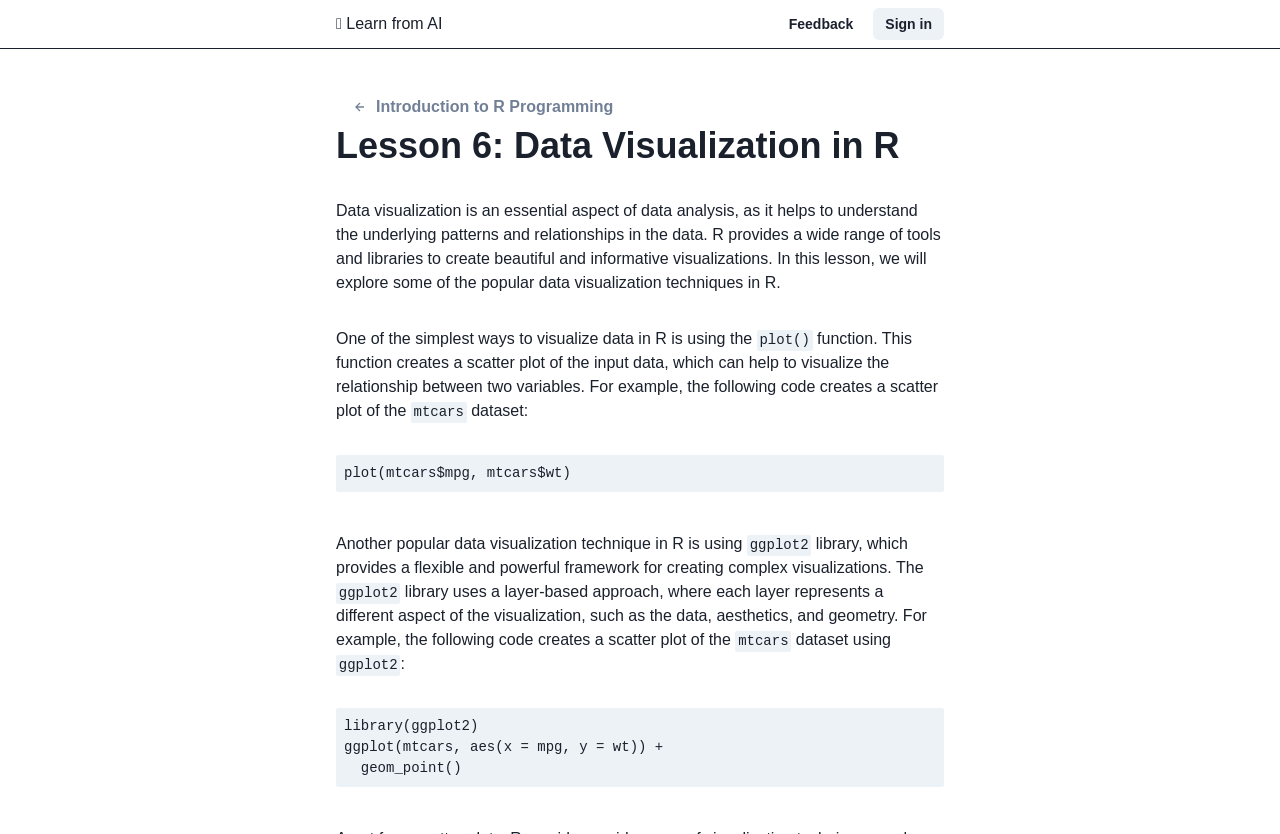Produce a meticulous description of the webpage.

This webpage is a lesson on "Data Visualization in R" and is part of a course on "Introduction to R Programming". At the top left, there is a link to "Learn from AI" with an icon, and on the top right, there are two buttons, "Feedback" and "Sign in". Below the "Learn from AI" link, there is a heading that displays the title of the lesson, "Lesson 6: Data Visualization in R".

The main content of the lesson is divided into several sections. The first section explains the importance of data visualization in data analysis and introduces R as a tool for creating visualizations. This section is followed by a description of the `plot()` function, which is used to create a scatter plot of input data. An example code snippet is provided to illustrate how to use this function.

The next section discusses another popular data visualization technique in R, using the `ggplot2` library. This library provides a flexible and powerful framework for creating complex visualizations. The text explains how the library uses a layer-based approach to create visualizations and provides an example code snippet to create a scatter plot of the `mtcars` dataset using `ggplot2`.

Throughout the lesson, there are several code blocks and static text elements that provide explanations and examples of data visualization techniques in R. The code blocks are formatted to be easily readable, and the static text elements provide clear explanations of the concepts being discussed.